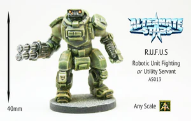What is the color scheme of the R.U.F.U.S. model?
Answer with a single word or phrase, using the screenshot for reference.

Different shades of green